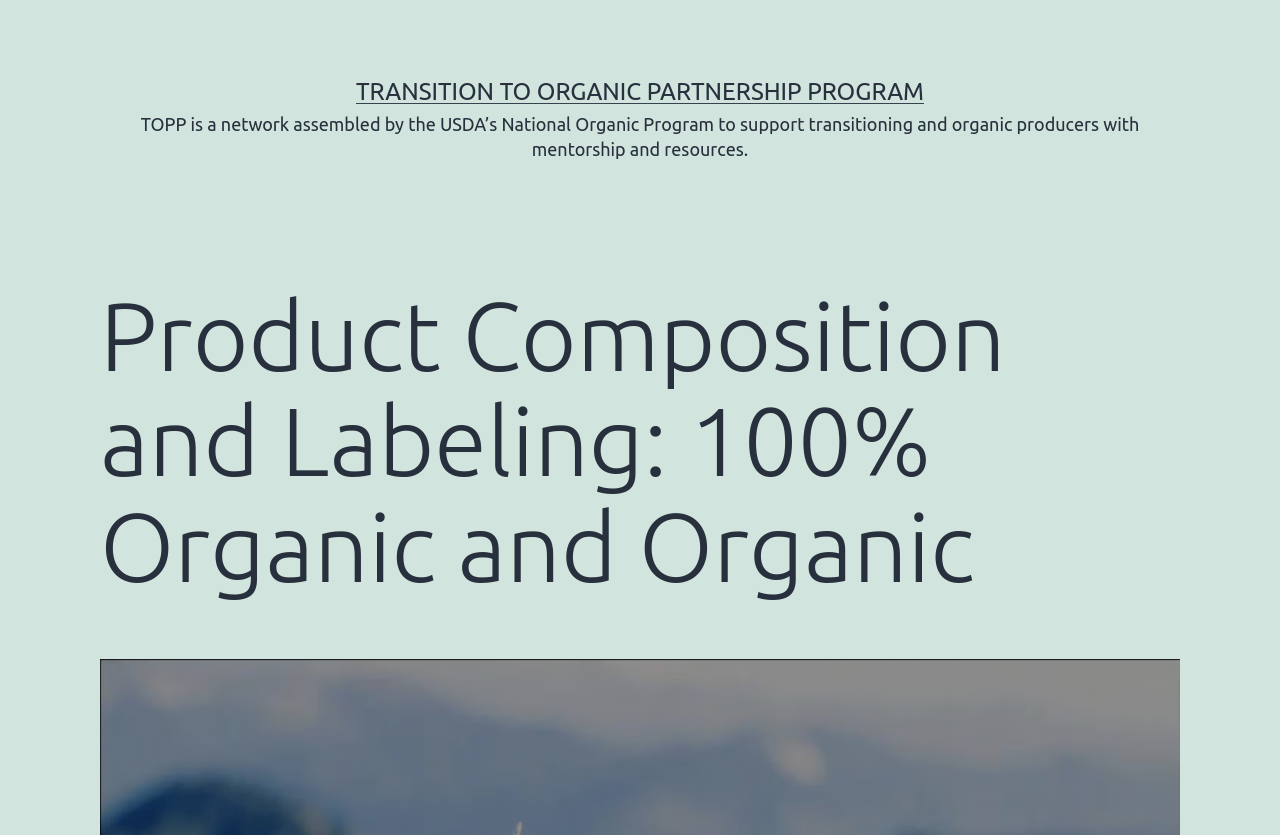Identify the bounding box for the given UI element using the description provided. Coordinates should be in the format (top-left x, top-left y, bottom-right x, bottom-right y) and must be between 0 and 1. Here is the description: Transition to Organic Partnership Program

[0.278, 0.093, 0.722, 0.126]